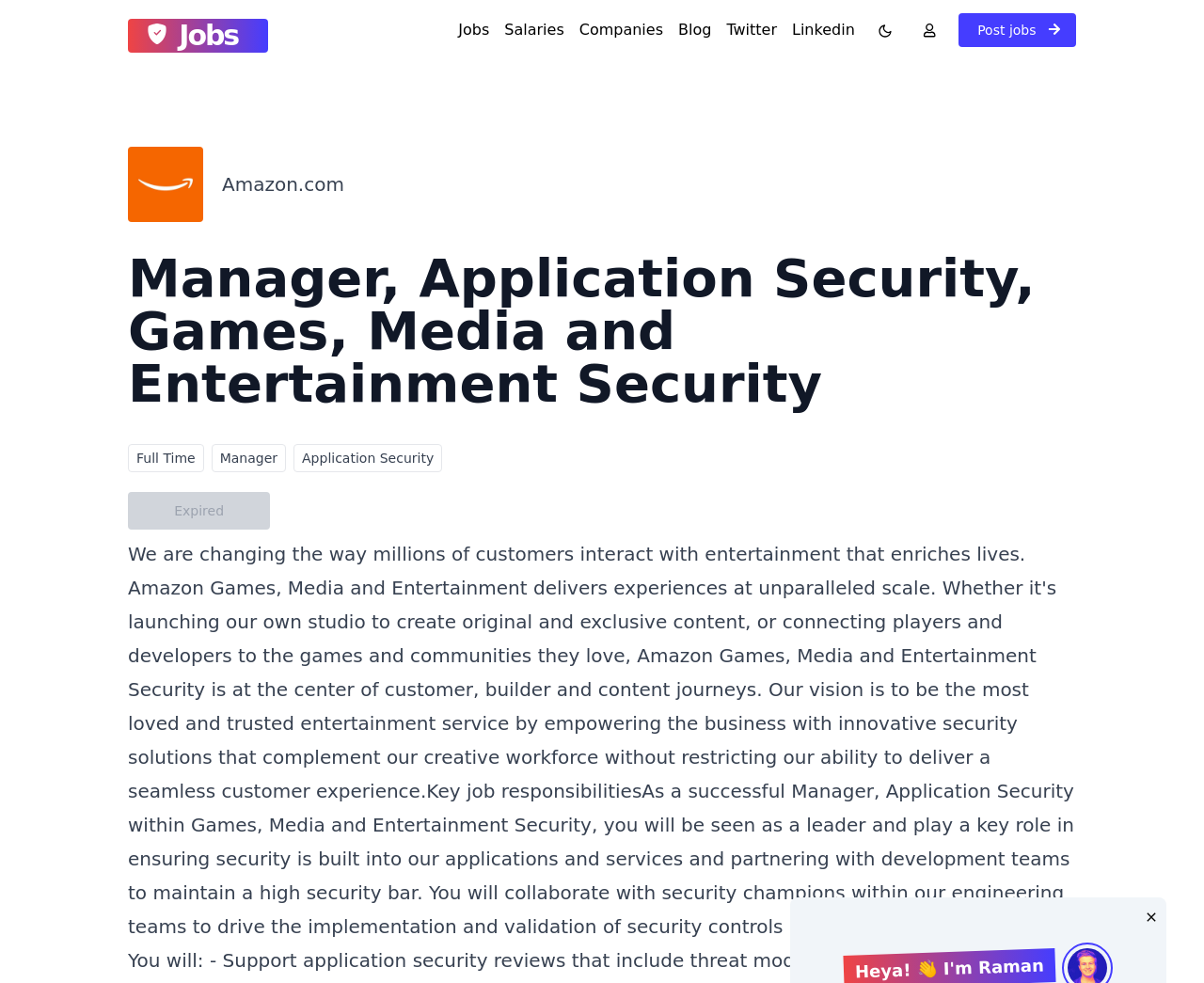Could you indicate the bounding box coordinates of the region to click in order to complete this instruction: "Post a job".

[0.796, 0.013, 0.894, 0.048]